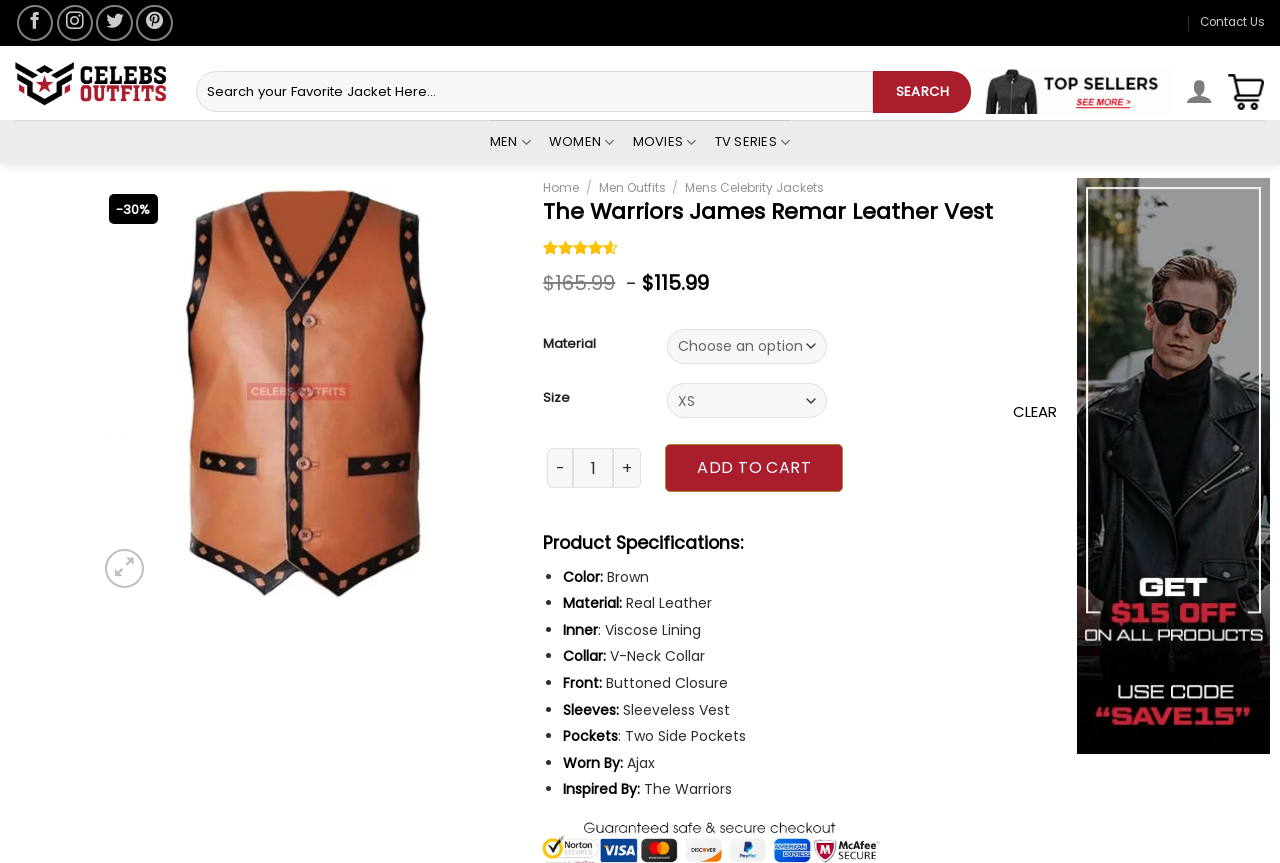Find and specify the bounding box coordinates that correspond to the clickable region for the instruction: "Change material of The Warriors James Remar Leather Vest".

[0.521, 0.381, 0.646, 0.421]